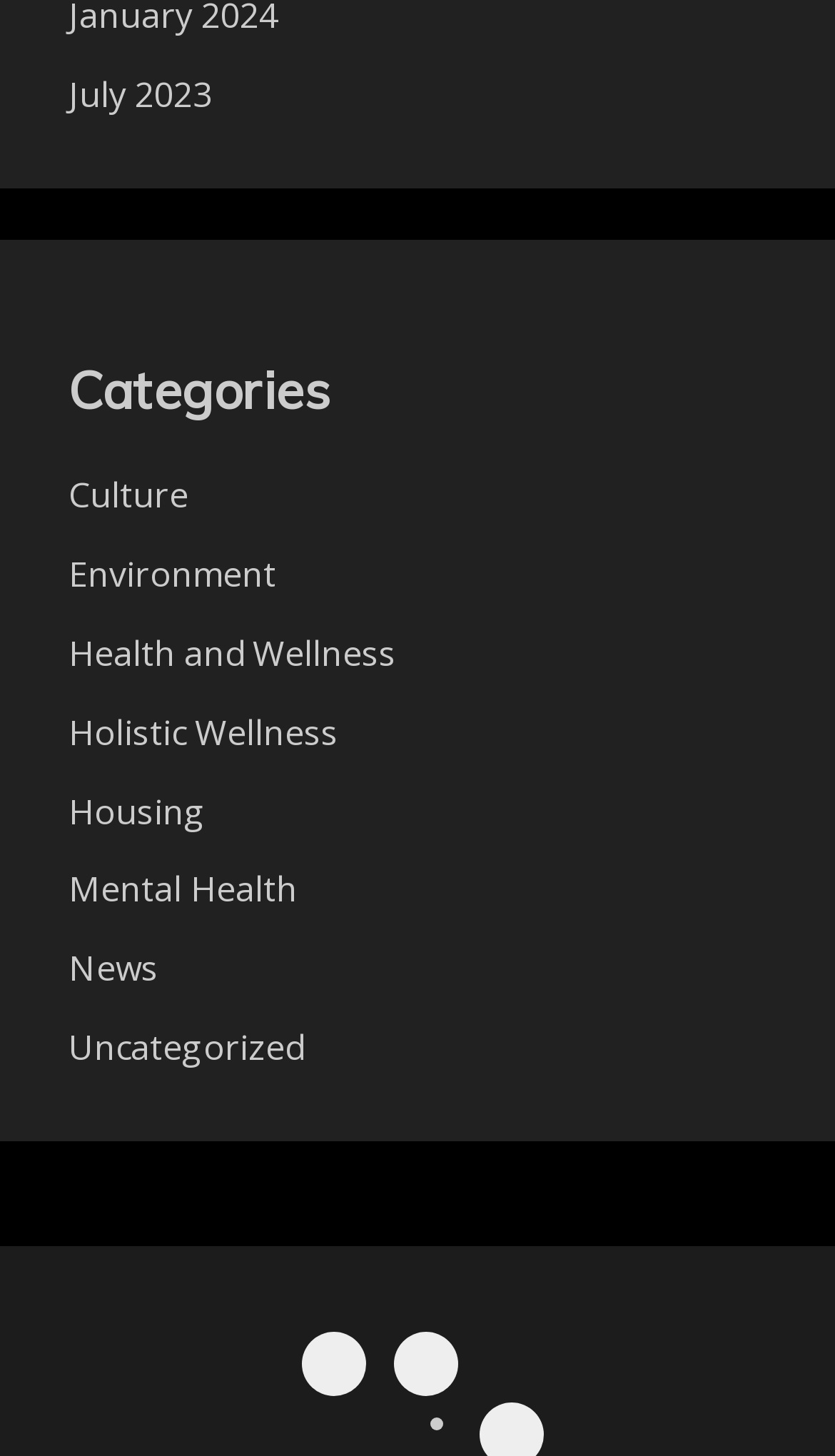How many categories are listed?
Analyze the image and provide a thorough answer to the question.

There are 9 categories listed on the webpage, including 'Culture', 'Environment', 'Health and Wellness', 'Holistic Wellness', 'Housing', 'Mental Health', 'News', and 'Uncategorized', which are all links under the 'Categories' heading.